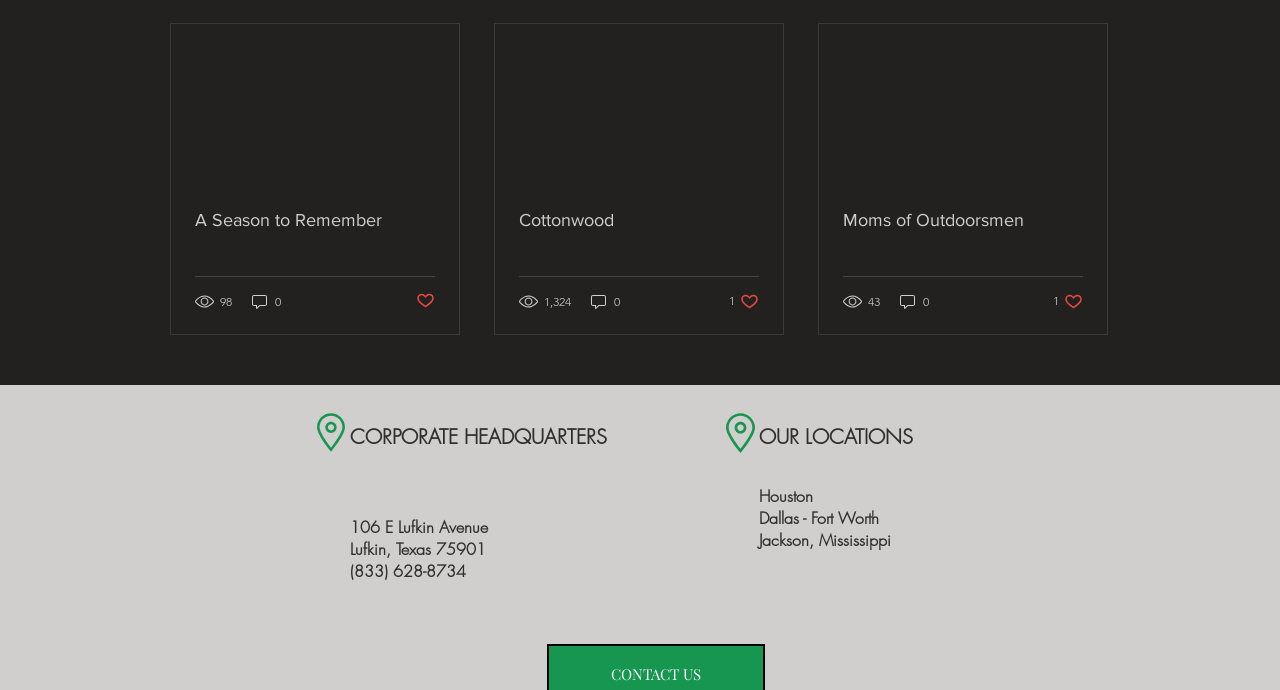How many views does the second article have?
Provide a one-word or short-phrase answer based on the image.

1,324 views